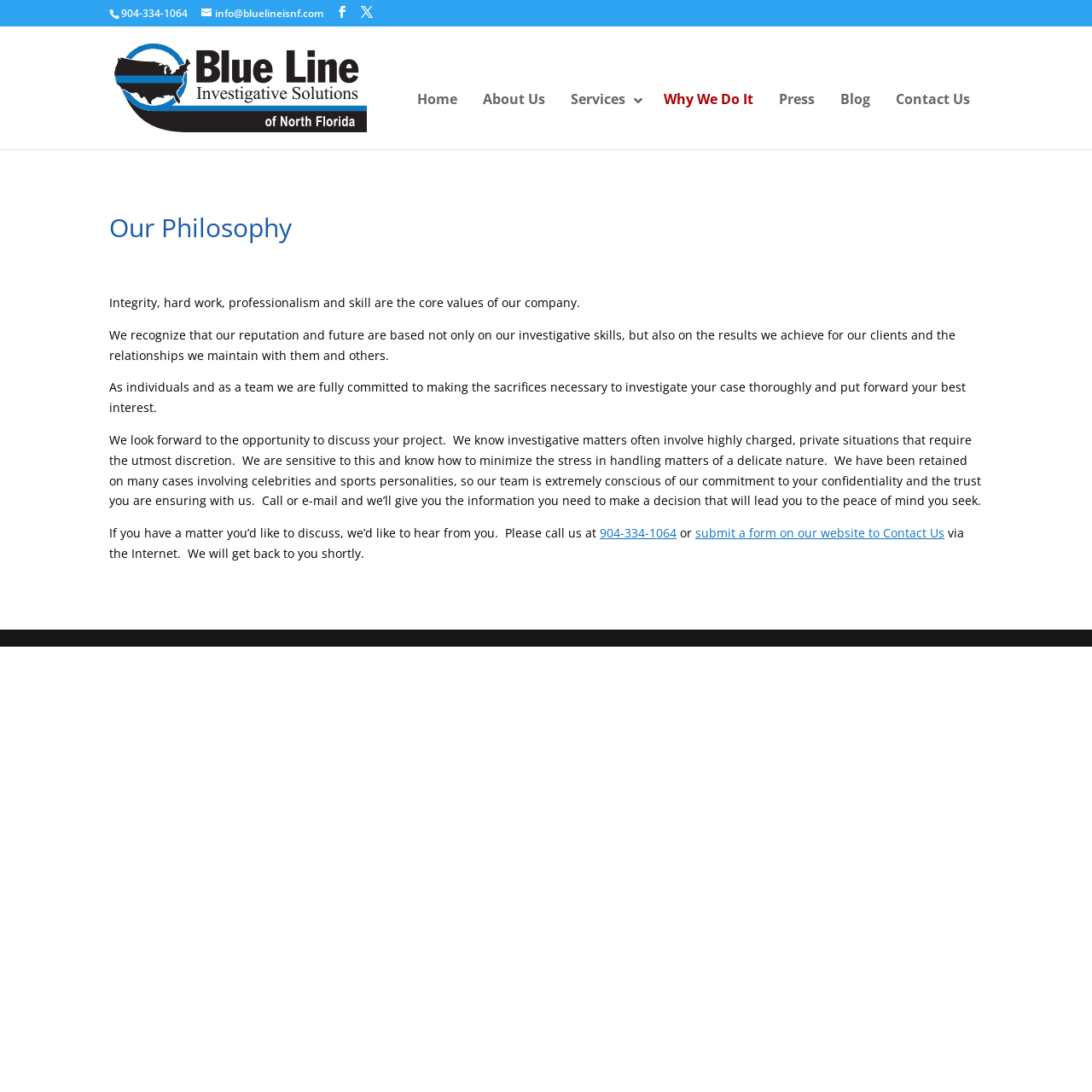What is the core value of Blue Line IS of North Florida?
Please answer the question with a detailed response using the information from the screenshot.

I found the core values by reading the article section, where it is written that 'Integrity, hard work, professionalism and skill are the core values of our company.' This sentence is part of a paragraph that describes the company's philosophy.